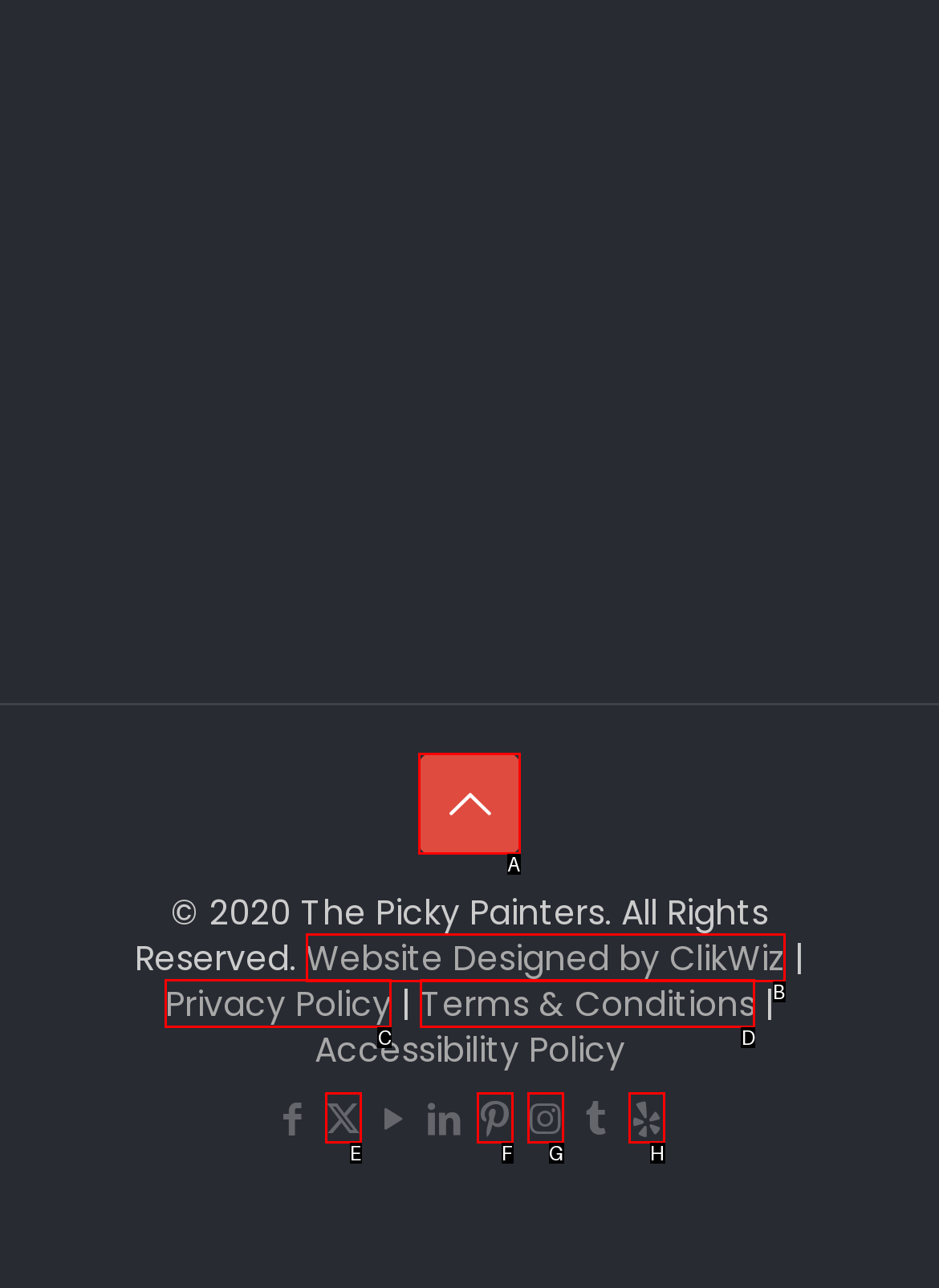Tell me which one HTML element I should click to complete the following task: Search Warwick Answer with the option's letter from the given choices directly.

None